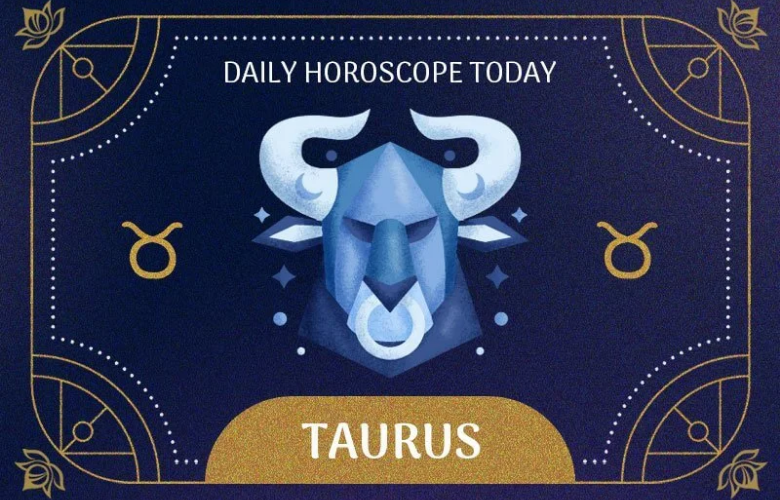What is the color of the text 'TAURUS'?
Kindly offer a detailed explanation using the data available in the image.

The caption states that the text 'TAURUS' is displayed in bold, golden letters, which suggests that the color of the text 'TAURUS' is indeed golden.